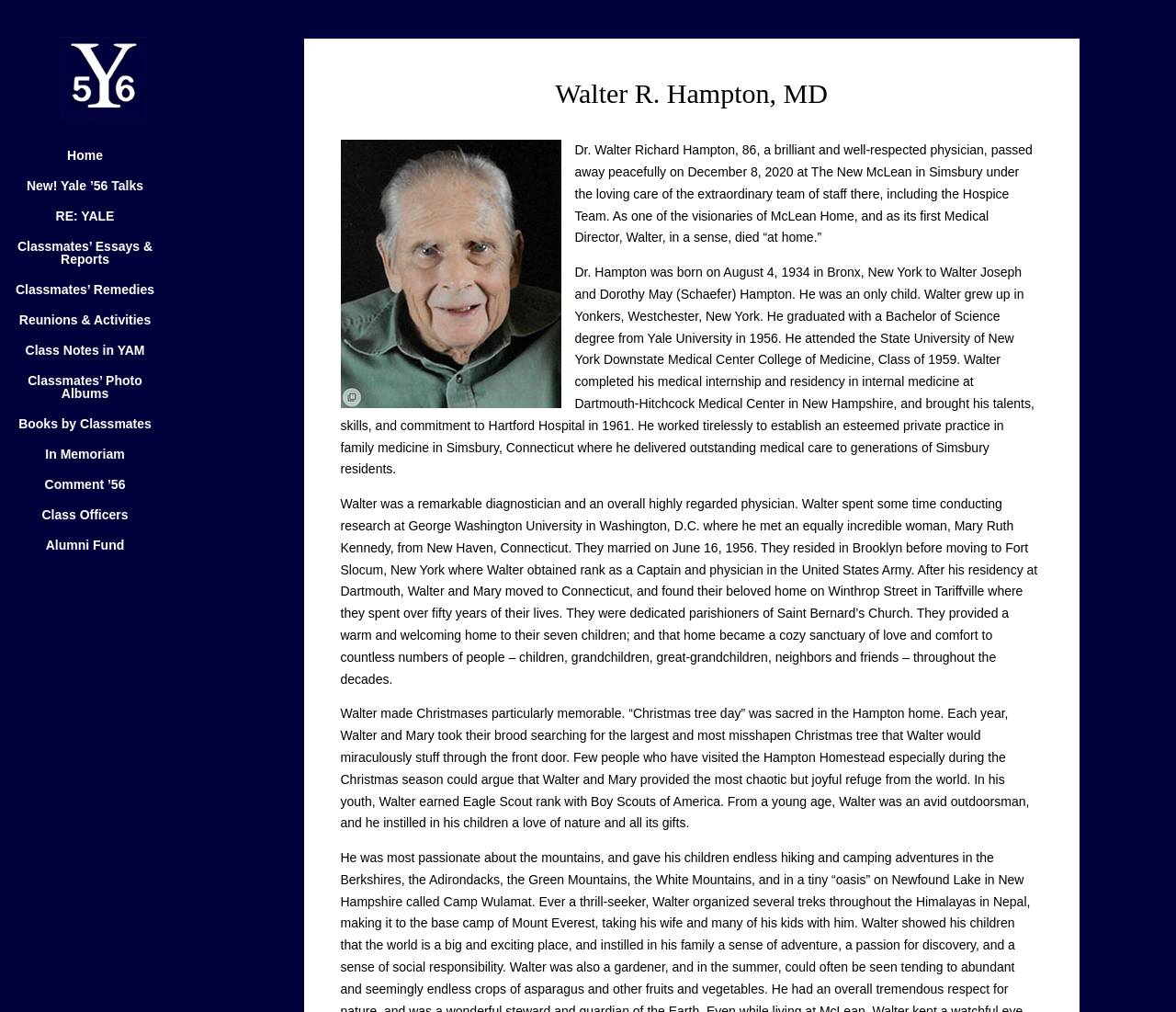Use the information in the screenshot to answer the question comprehensively: Where did Walter Hampton attend medical school?

I obtained the answer by reading the text in the StaticText element that describes Walter Hampton's education, which mentions the medical school he attended.